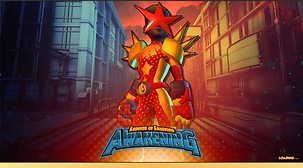What is the background of the image?
Please ensure your answer is as detailed and informative as possible.

The caption describes the background of the image as a dynamic and stylized urban environment, which suggests a cityscape or metropolitan setting. This background provides a contrast to the bold and vibrant character design.